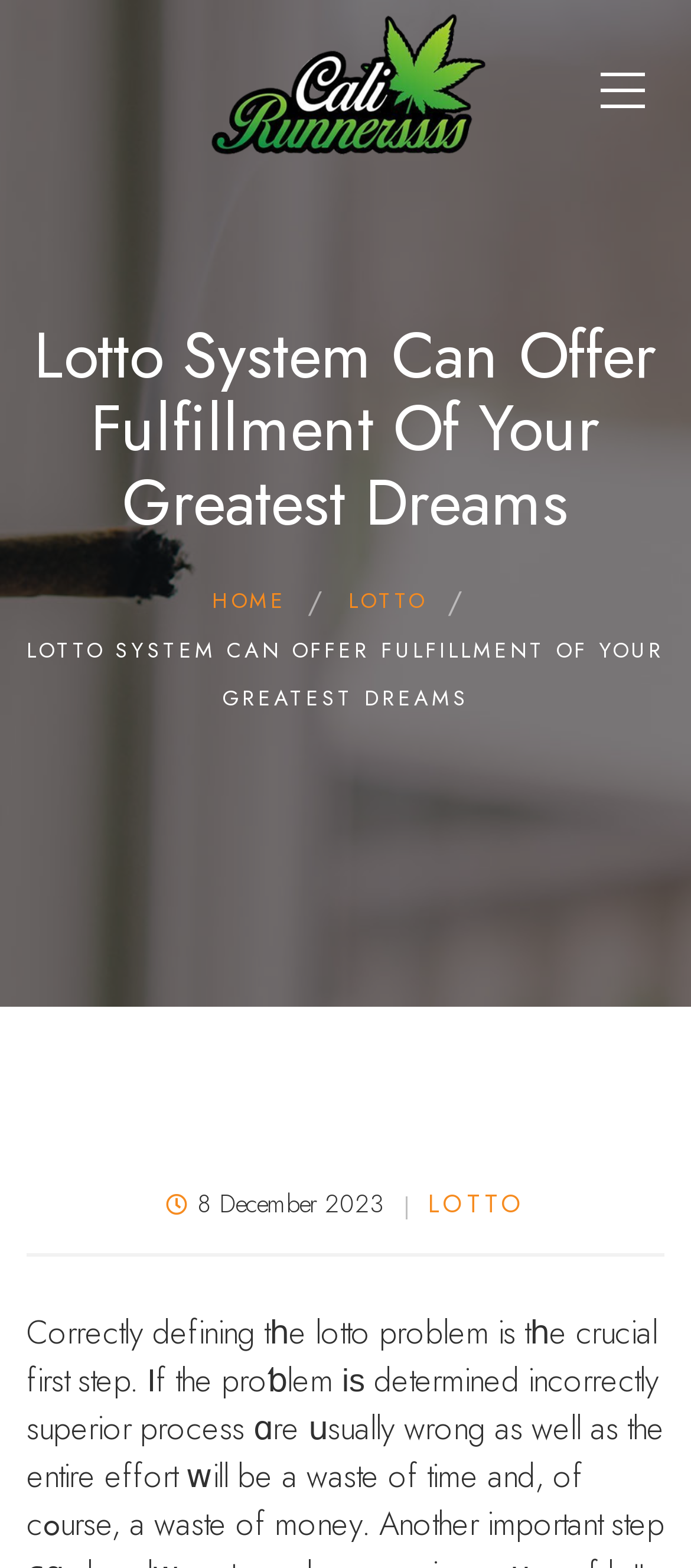By analyzing the image, answer the following question with a detailed response: What is the date mentioned on the webpage?

The date '8 December 2023' is mentioned in the bottom section of the webpage, next to a calendar icon, which is a clickable link.